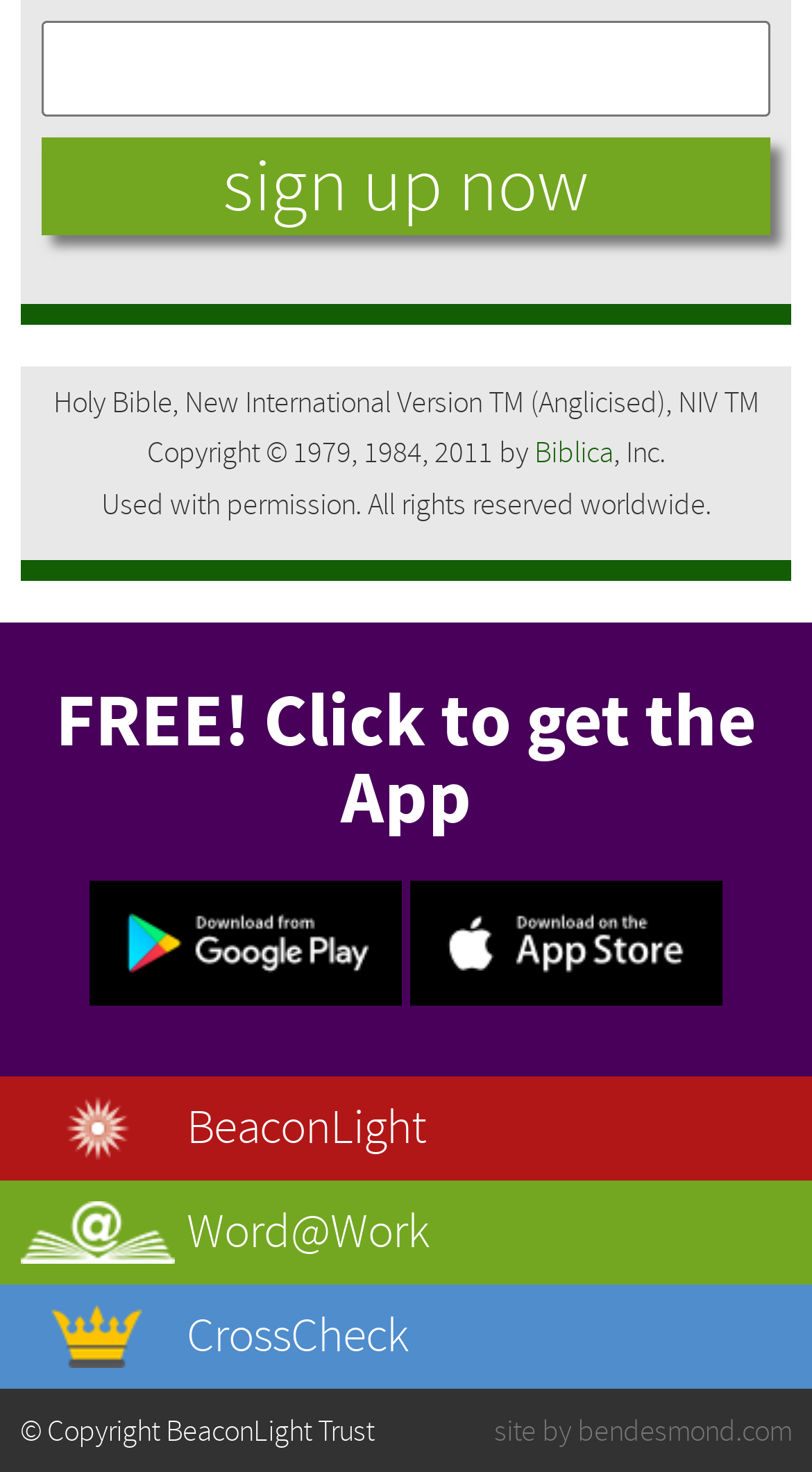Given the element description "name="submit" value="Sign Up Now"", identify the bounding box of the corresponding UI element.

[0.051, 0.094, 0.949, 0.16]